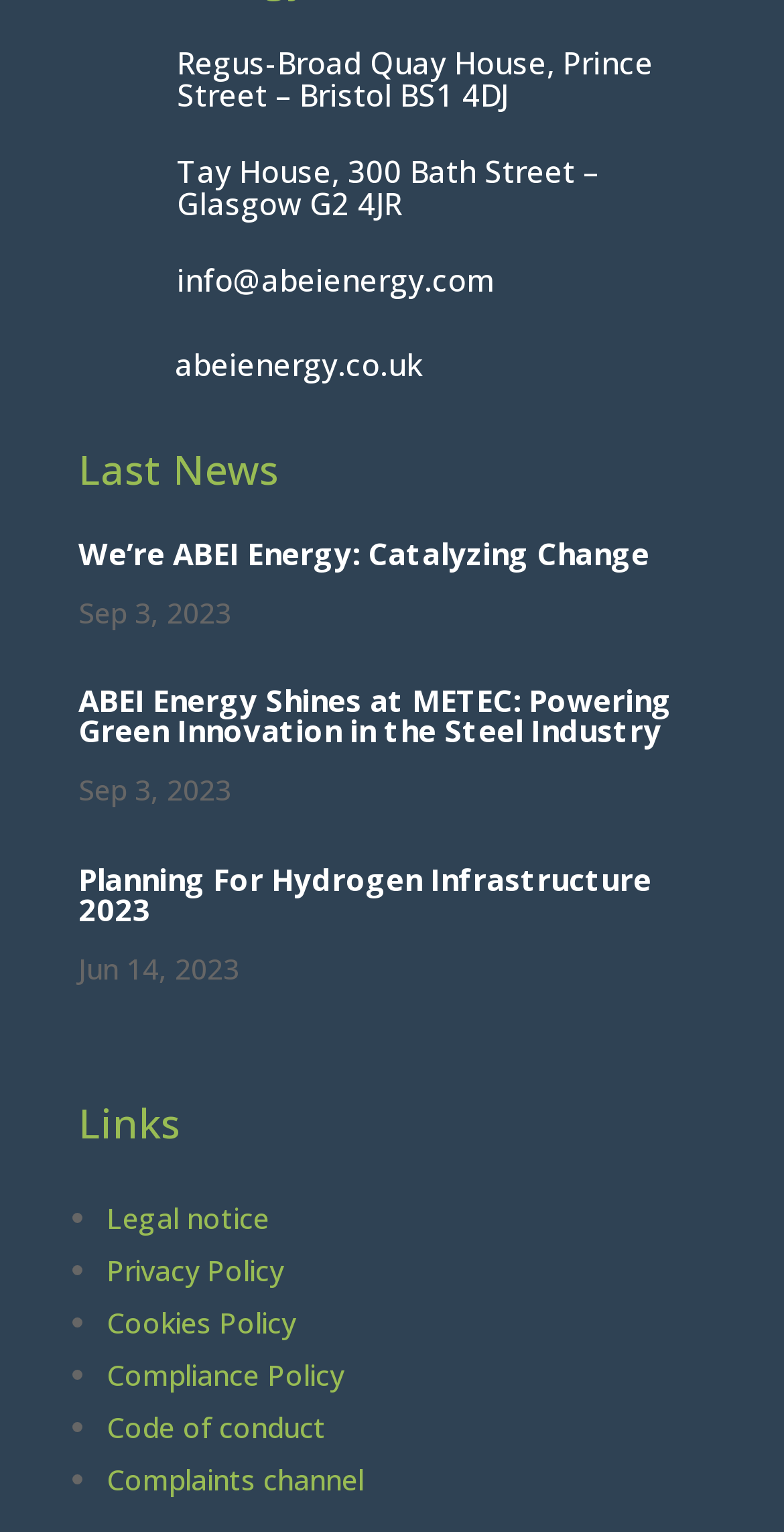What is the address of Regus-Broad Quay House?
Answer briefly with a single word or phrase based on the image.

Prince Street – Bristol BS1 4DJ